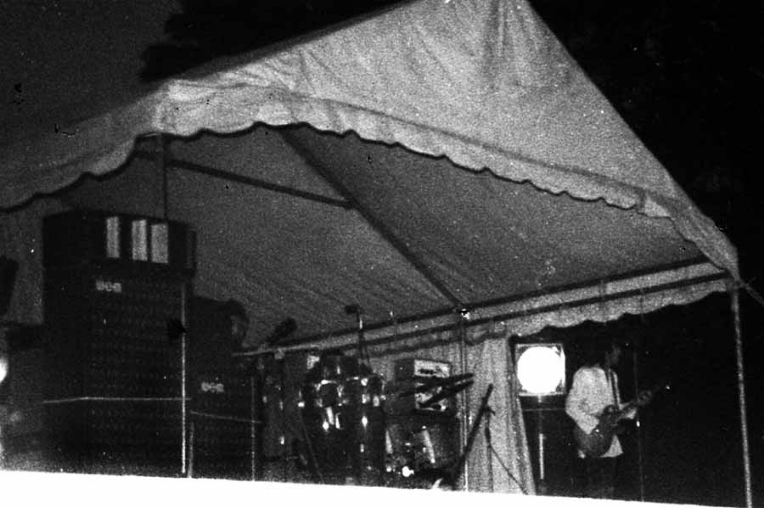Explain the image thoroughly, highlighting all key elements.

The image captures a vintage performance scene under a large tent, likely during a concert or festival. In the foreground, several musicians are set up on stage. Notably, there is a guitarist on the right, partially obscured in shadow, contributing to the moody ambiance of the photograph. 

To the left, a stacked amplifier setup looms large, hinting at the intensity of the sound typical of live rock performances. The scene is complemented by a set of traditional drums, indicating a complete band setup. A bright spotlight in the background draws attention and adds to the stage lighting, contrasting with the darker hues of the overall image.

This photograph is part of a recollection from Brian Rowe, who fondly remembers seeing Fleetwood Mac perform, mentioning the involvement of artists such as Peter Green and John McVie. It evokes a sense of nostalgia for live music from an era where performances were intimate and the connection between artists and audience palpable. The image encapsulates the rich history and cultural significance of rock music during that time.